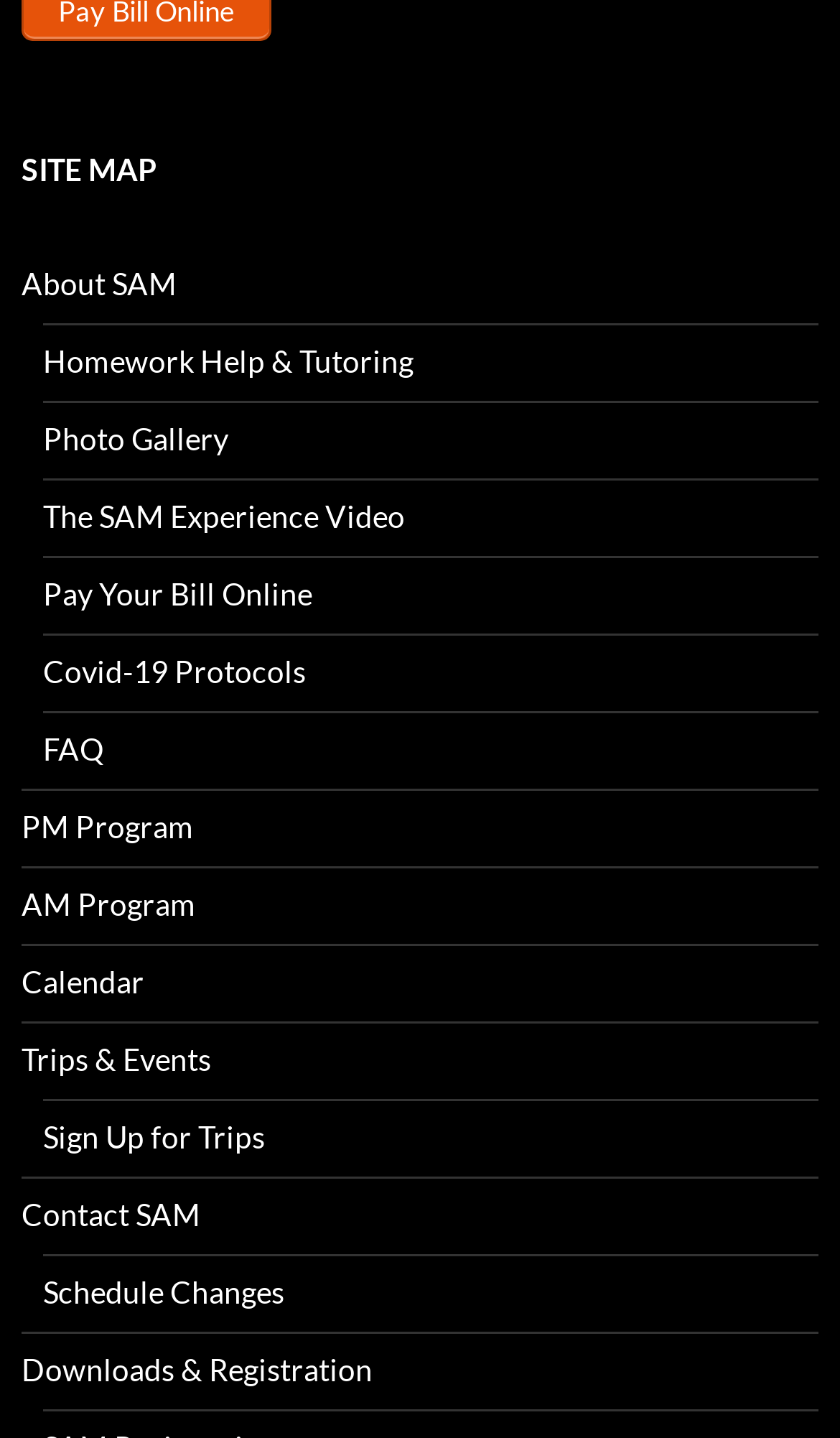Find the bounding box coordinates for the area that should be clicked to accomplish the instruction: "Pay your bill online".

[0.051, 0.4, 0.372, 0.425]